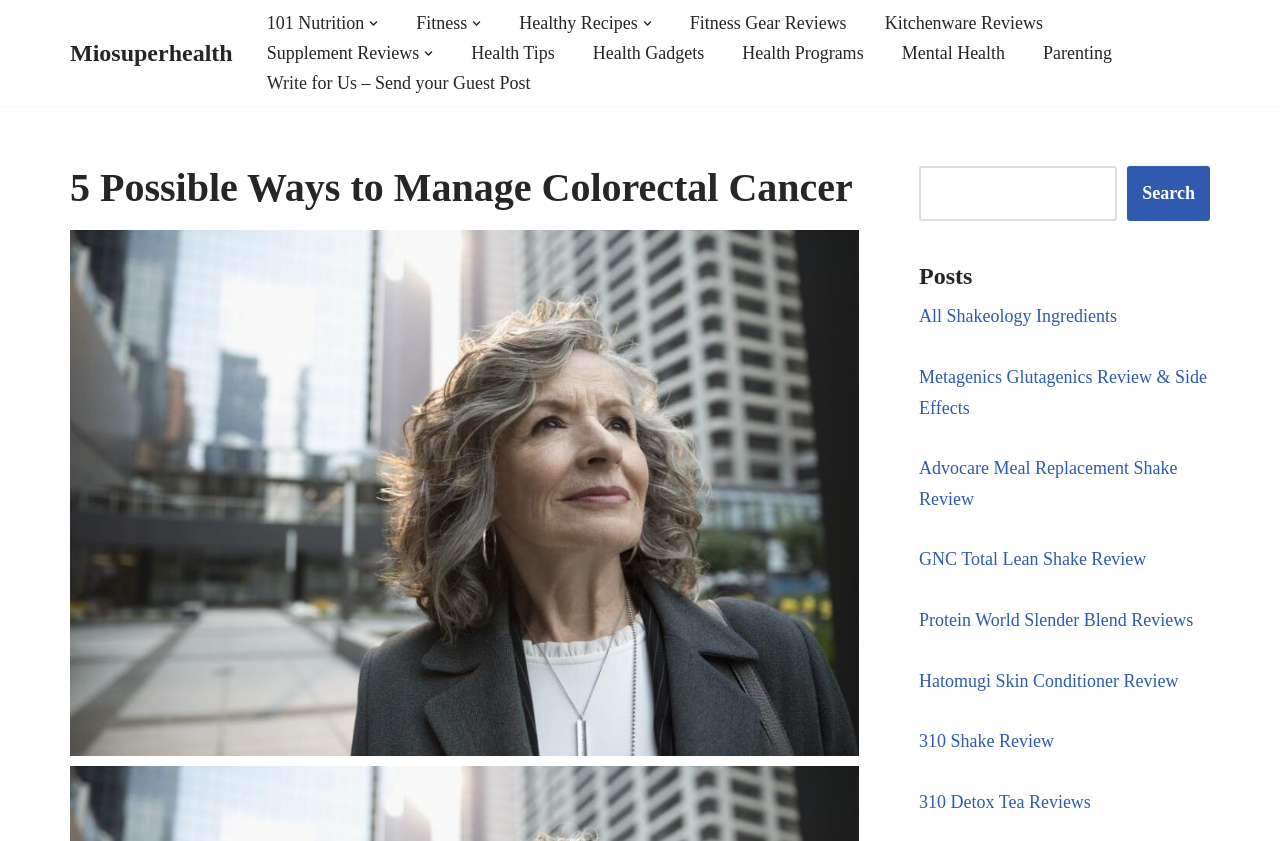Provide a short answer to the following question with just one word or phrase: How many links are there in the 'Posts' section?

9